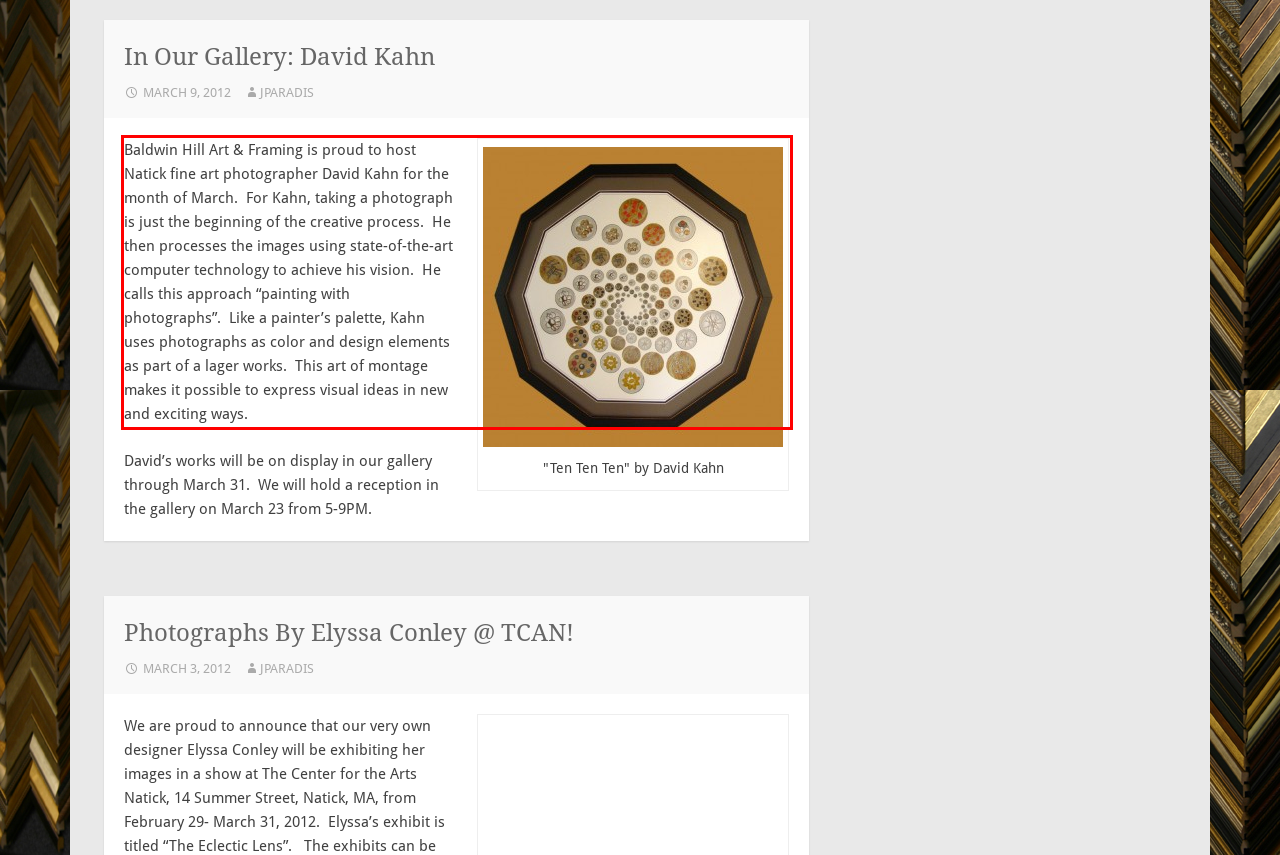Given a webpage screenshot, locate the red bounding box and extract the text content found inside it.

Baldwin Hill Art & Framing is proud to host Natick fine art photographer David Kahn for the month of March. For Kahn, taking a photograph is just the beginning of the creative process. He then processes the images using state-of-the-art computer technology to achieve his vision. He calls this approach “painting with photographs”. Like a painter’s palette, Kahn uses photographs as color and design elements as part of a lager works. This art of montage makes it possible to express visual ideas in new and exciting ways.